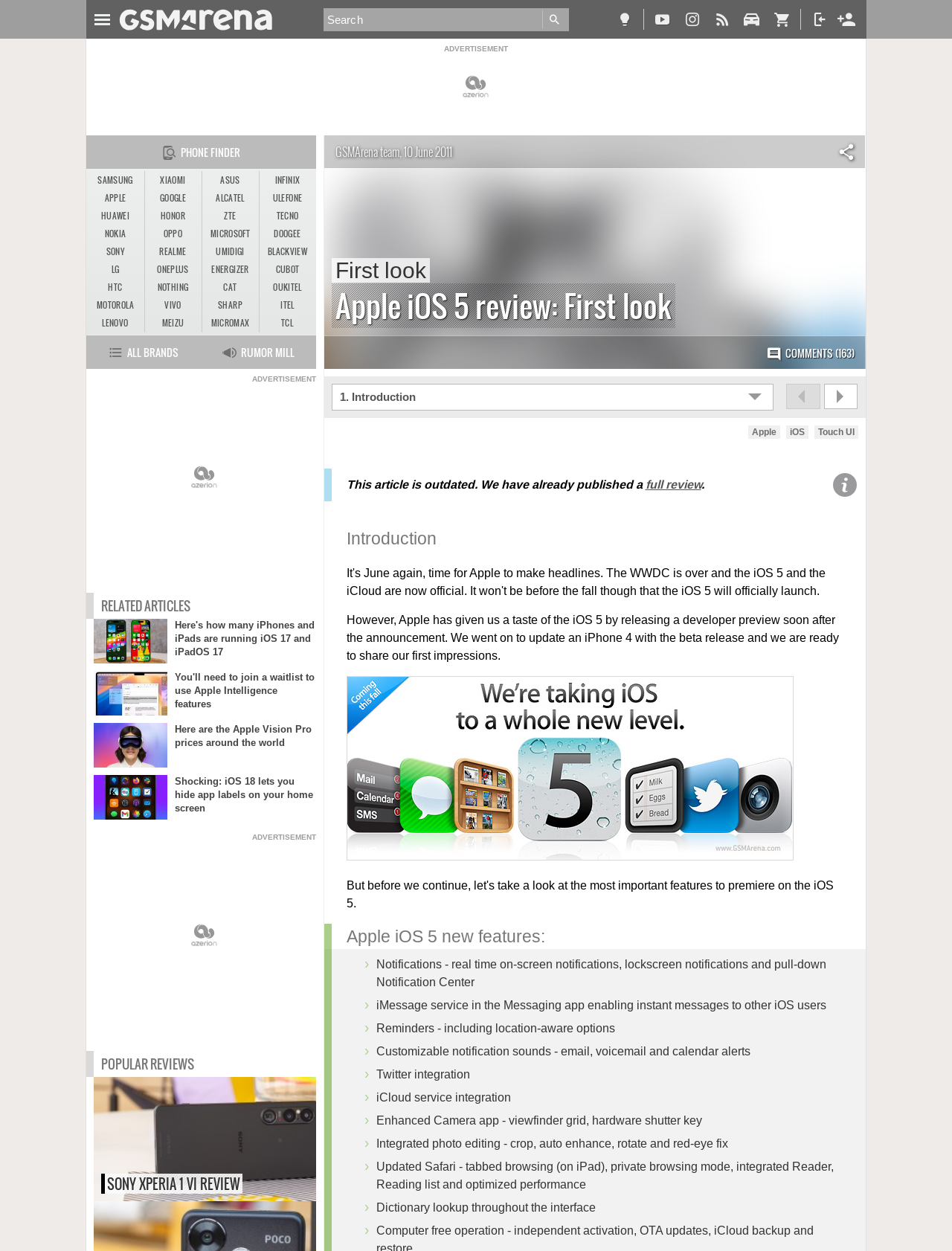Specify the bounding box coordinates of the region I need to click to perform the following instruction: "Search for something". The coordinates must be four float numbers in the range of 0 to 1, i.e., [left, top, right, bottom].

[0.339, 0.007, 0.597, 0.025]